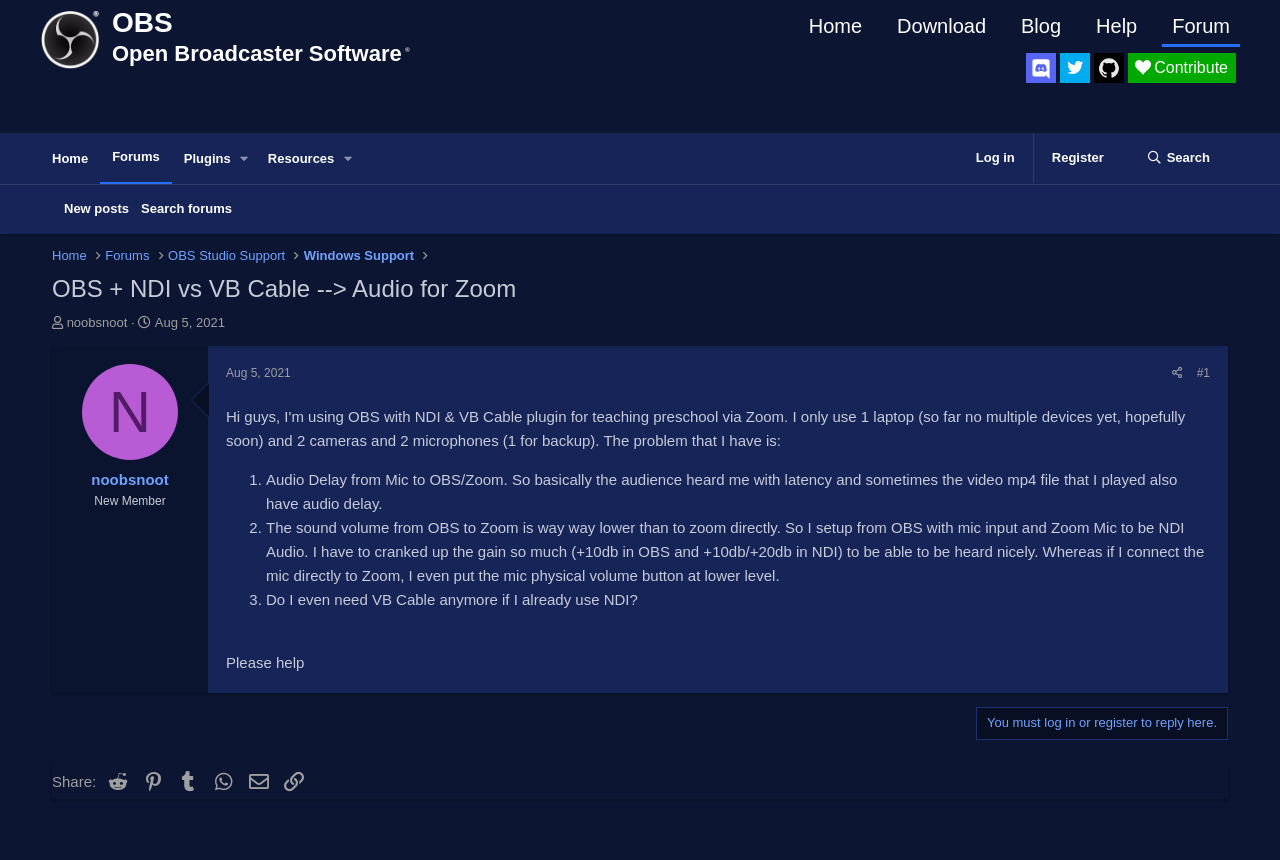Please indicate the bounding box coordinates of the element's region to be clicked to achieve the instruction: "View the thread starter's profile". Provide the coordinates as four float numbers between 0 and 1, i.e., [left, top, right, bottom].

[0.052, 0.367, 0.099, 0.384]